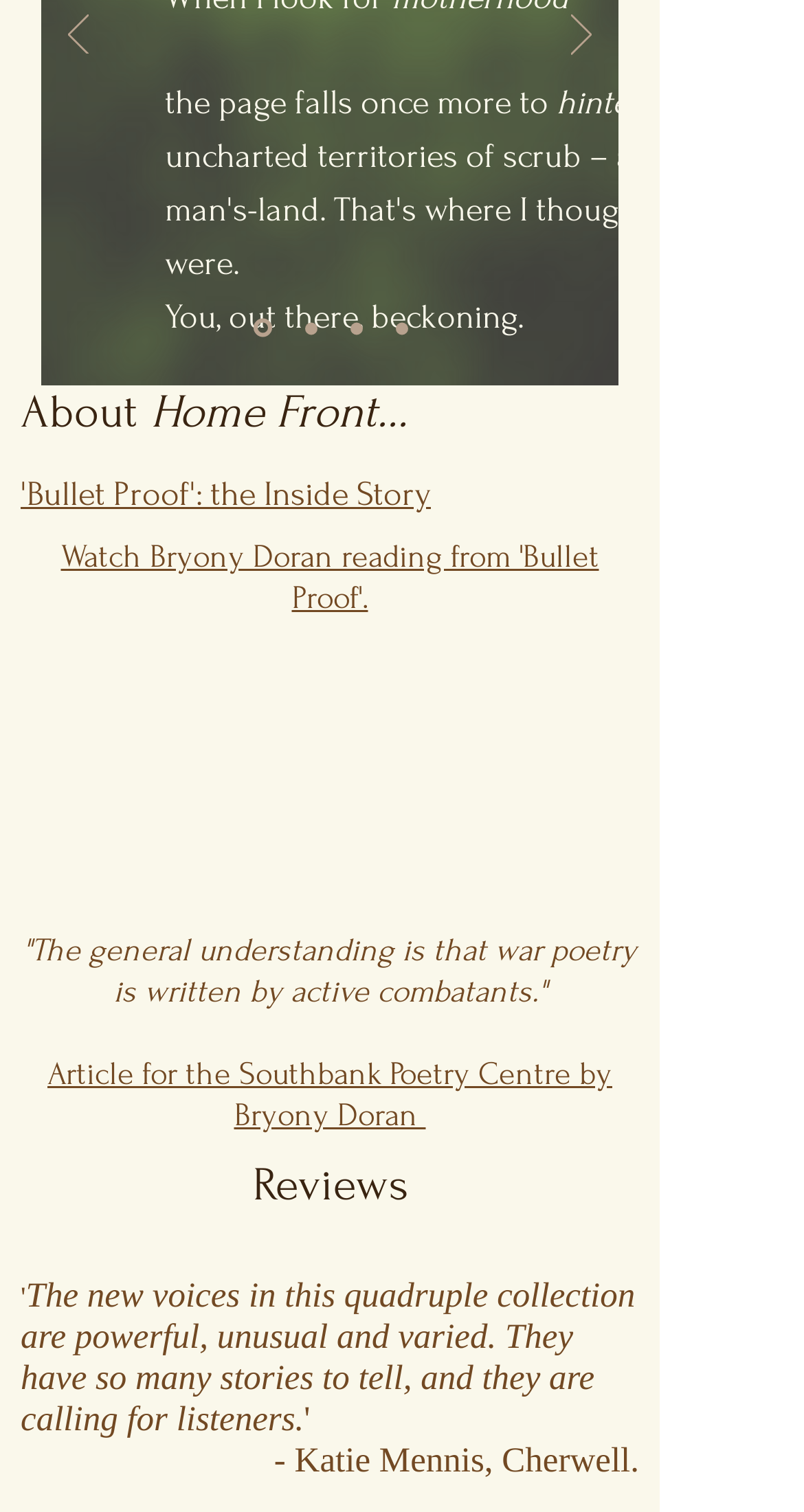Point out the bounding box coordinates of the section to click in order to follow this instruction: "Contact via email".

None